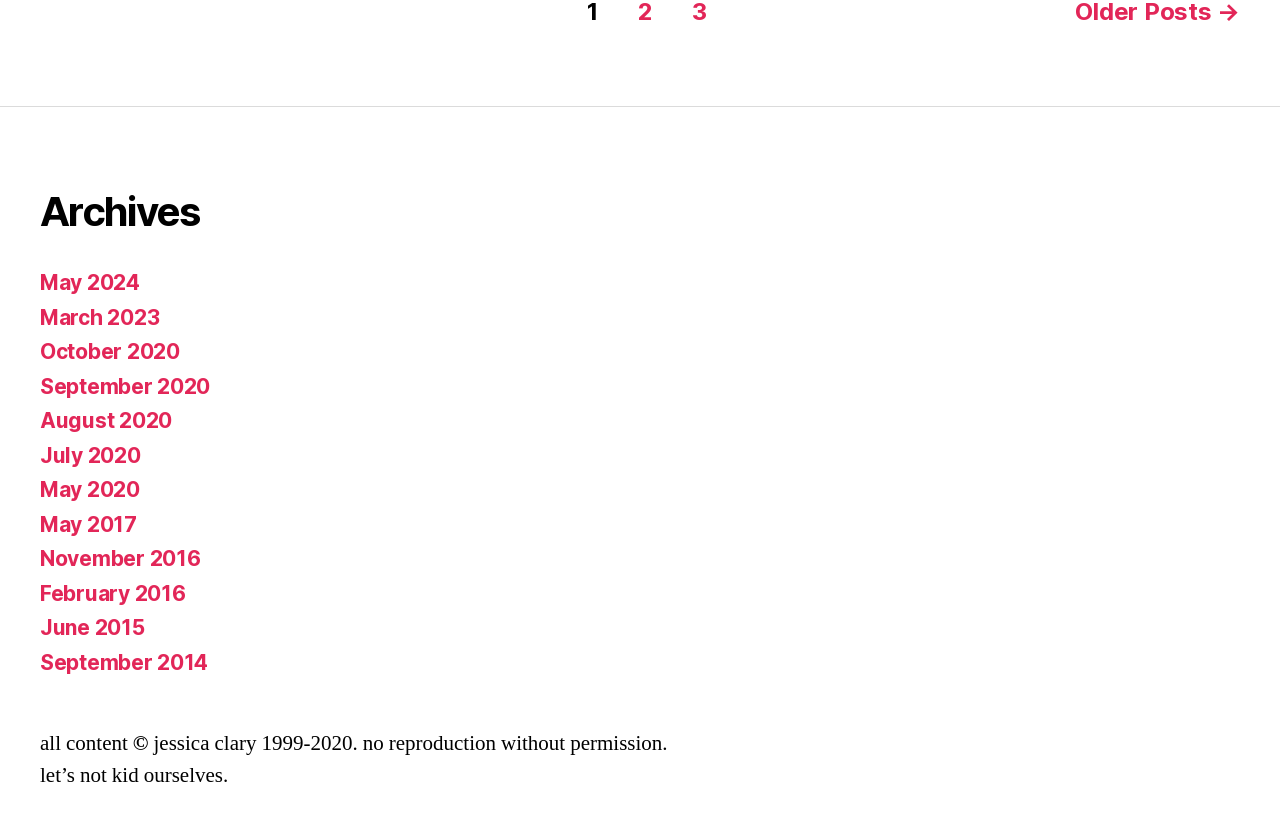Locate the bounding box coordinates of the element's region that should be clicked to carry out the following instruction: "view May 2024 archives". The coordinates need to be four float numbers between 0 and 1, i.e., [left, top, right, bottom].

[0.031, 0.348, 0.109, 0.378]